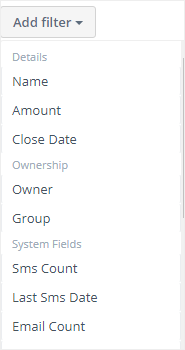Describe all the elements visible in the image meticulously.

The image showcases a user interface component labeled "Deals filters." This interactive filter panel allows users to refine their deal searches based on various criteria. The options include filters pertaining to deal details like Name, Amount, and Close Date, as well as Ownership fields such as Owner and Group. Additionally, it presents System Fields like Sms Count, Last Sms Date, and Email Count to provide extensive customization for users looking to narrow down deal results efficiently. This feature serves to enhance user experience by facilitating a more focused and relevant deal discovery process.